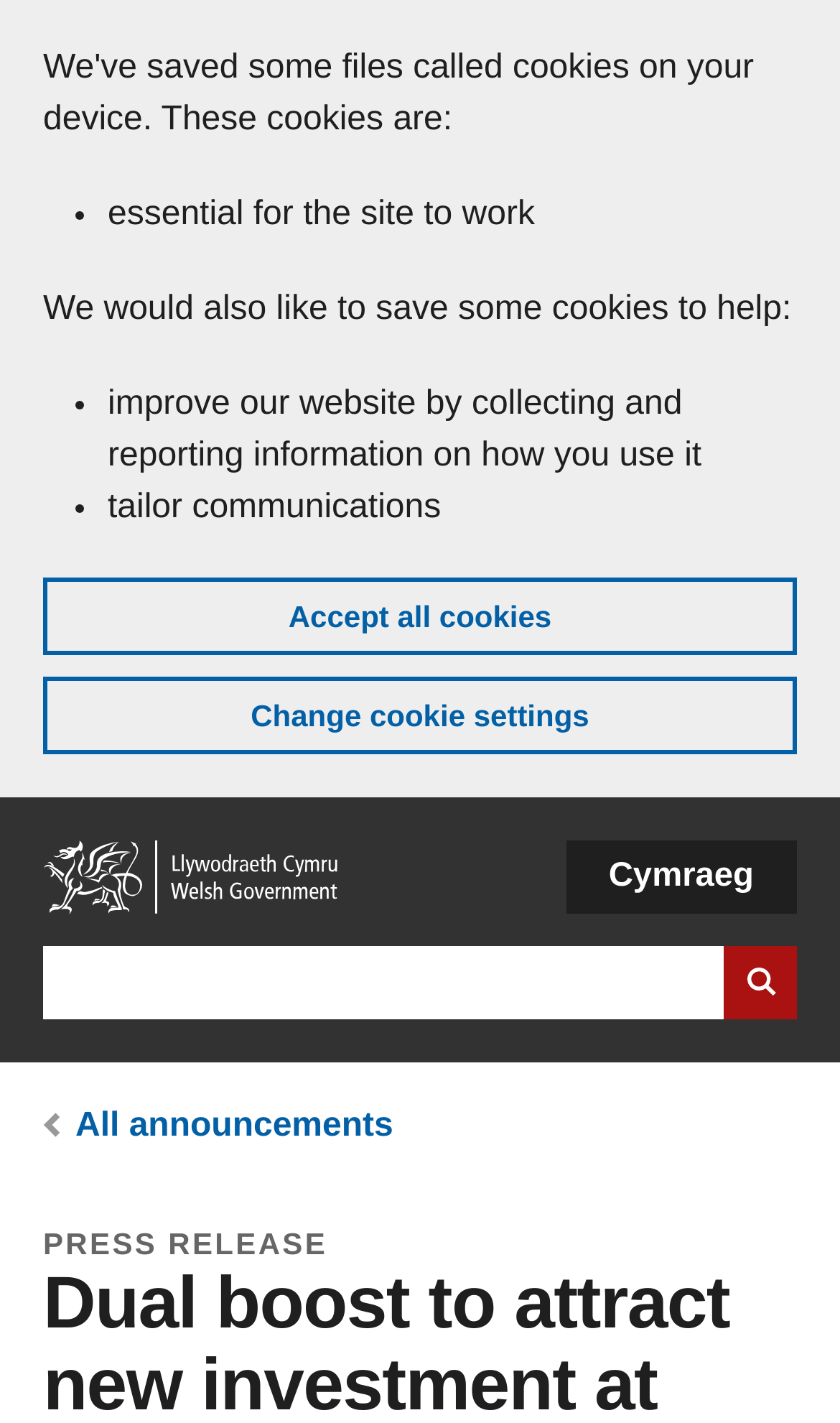Use the information in the screenshot to answer the question comprehensively: What is the purpose of the cookies on this website?

Based on the cookie banner, it is clear that the website uses cookies for essential functions, improving the website, and tailoring communications. This information is provided in the list markers and static text elements within the banner.